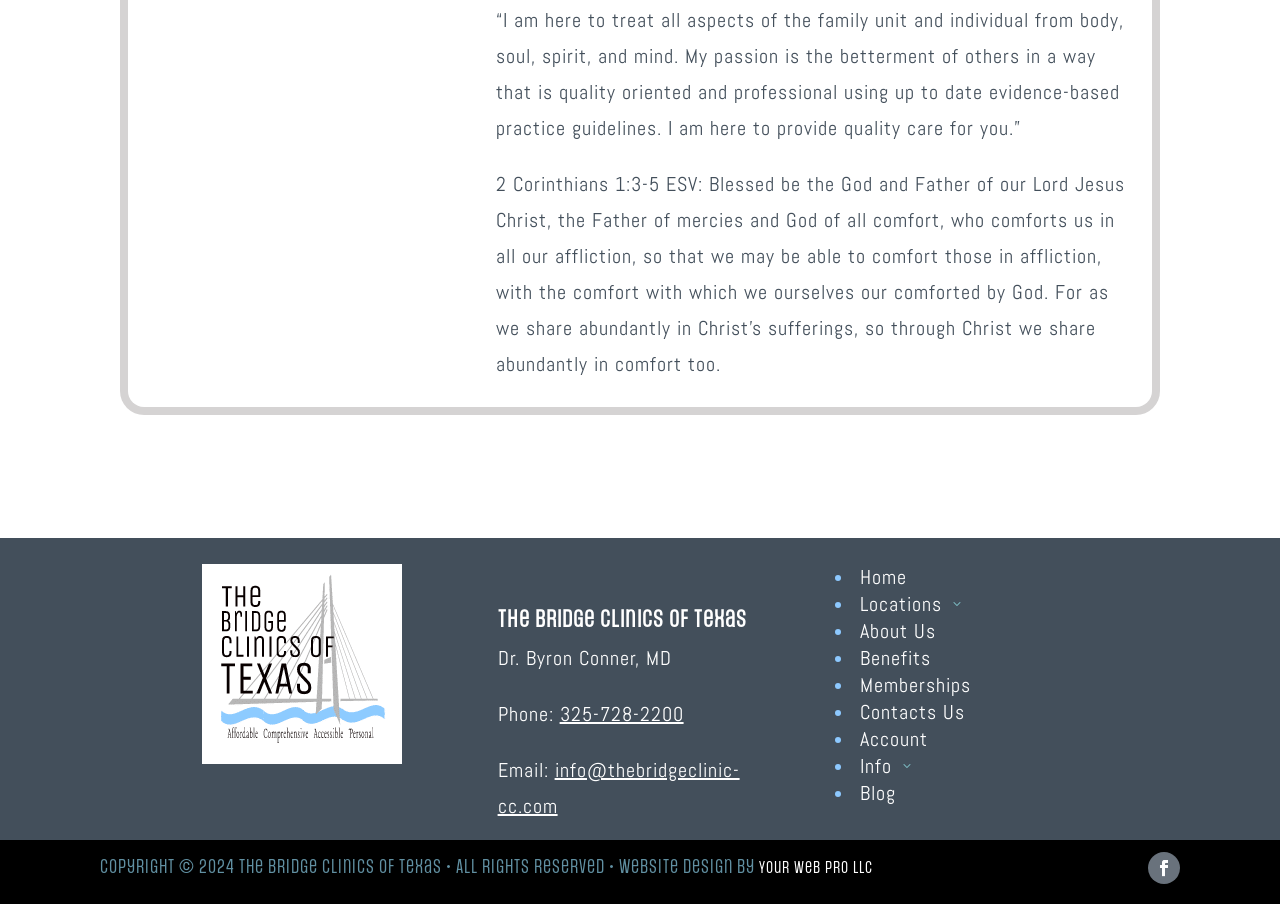Select the bounding box coordinates of the element I need to click to carry out the following instruction: "Visit the 'About Us' page".

[0.672, 0.683, 0.731, 0.712]